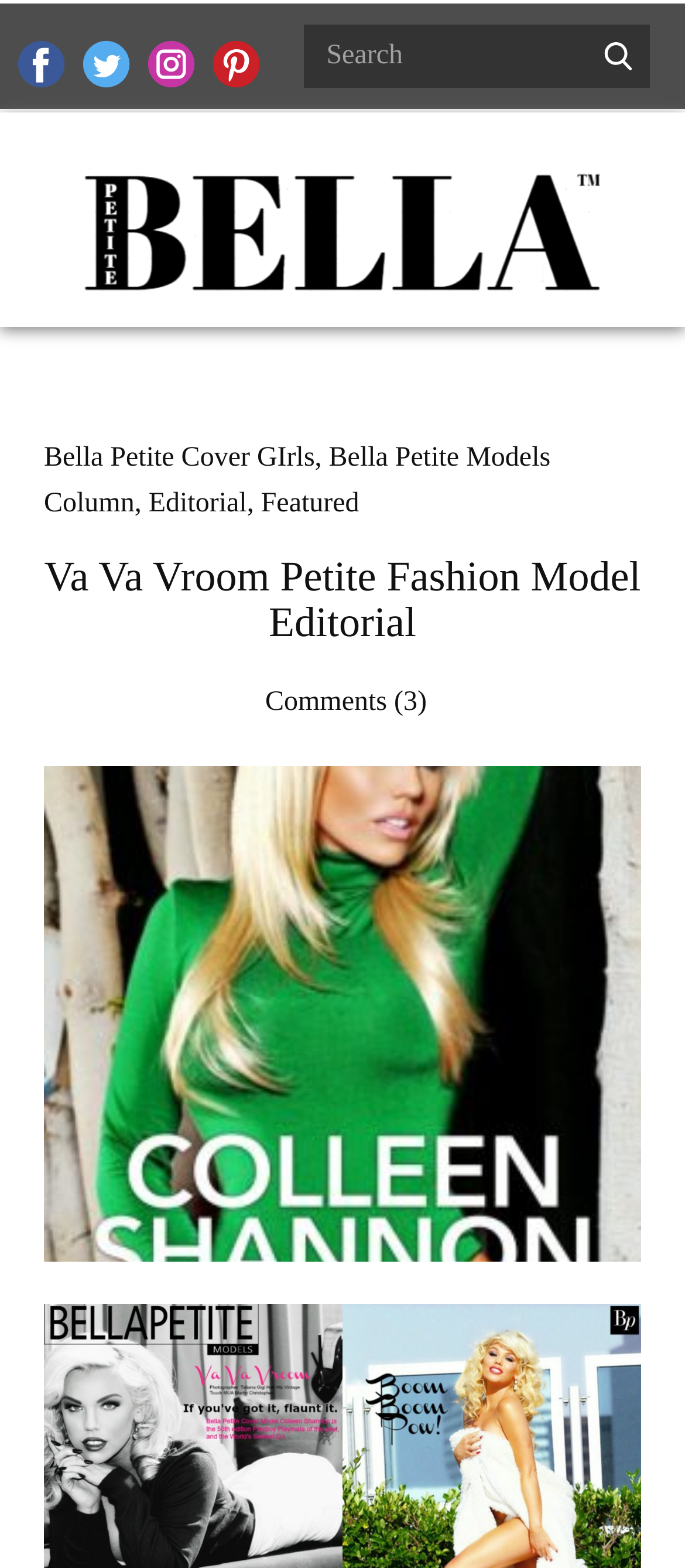Please identify the bounding box coordinates of the area that needs to be clicked to fulfill the following instruction: "Explore the FASHION section."

[0.795, 0.149, 0.965, 0.194]